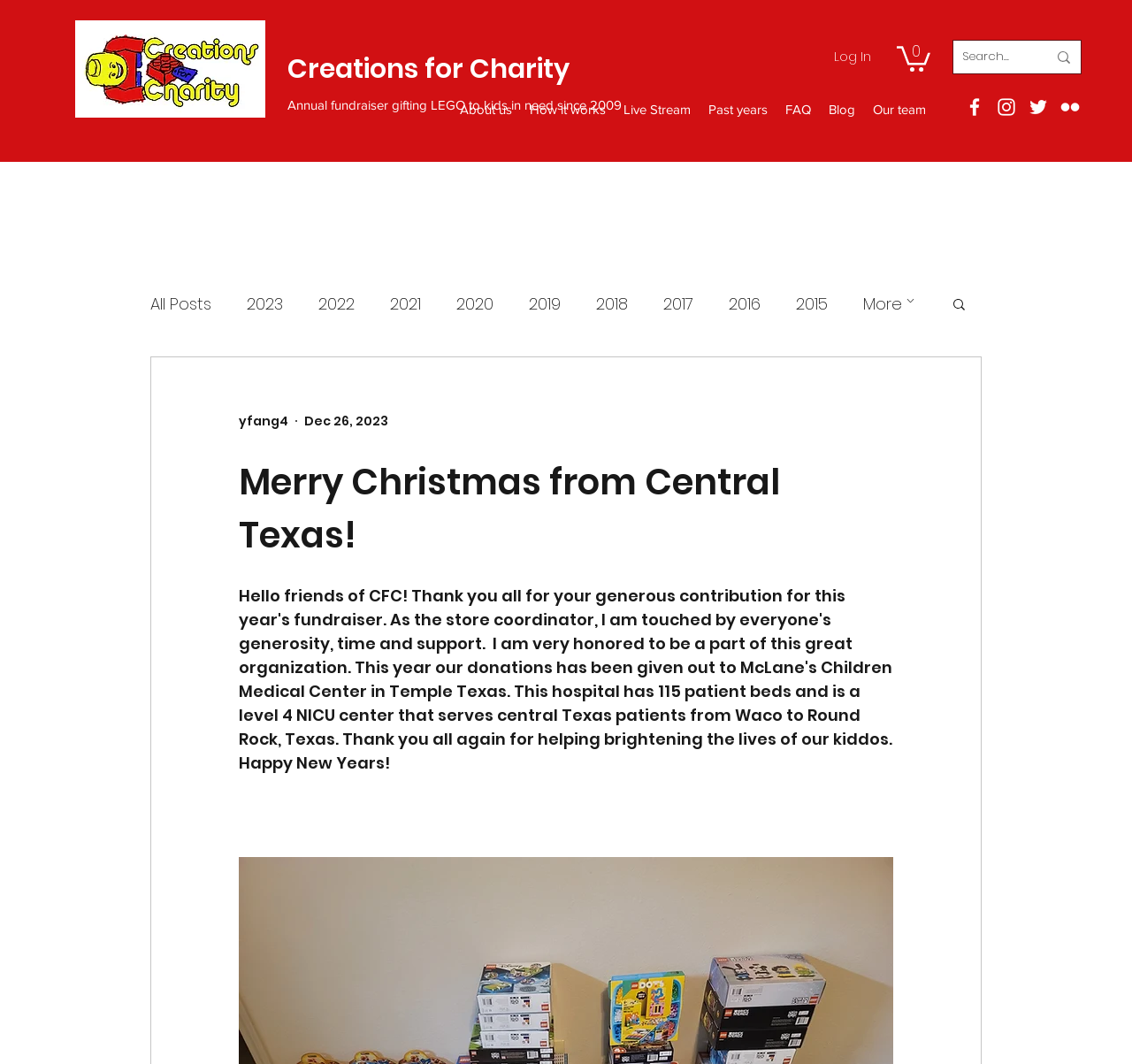Extract the main title from the webpage and generate its text.

Merry Christmas from Central Texas!